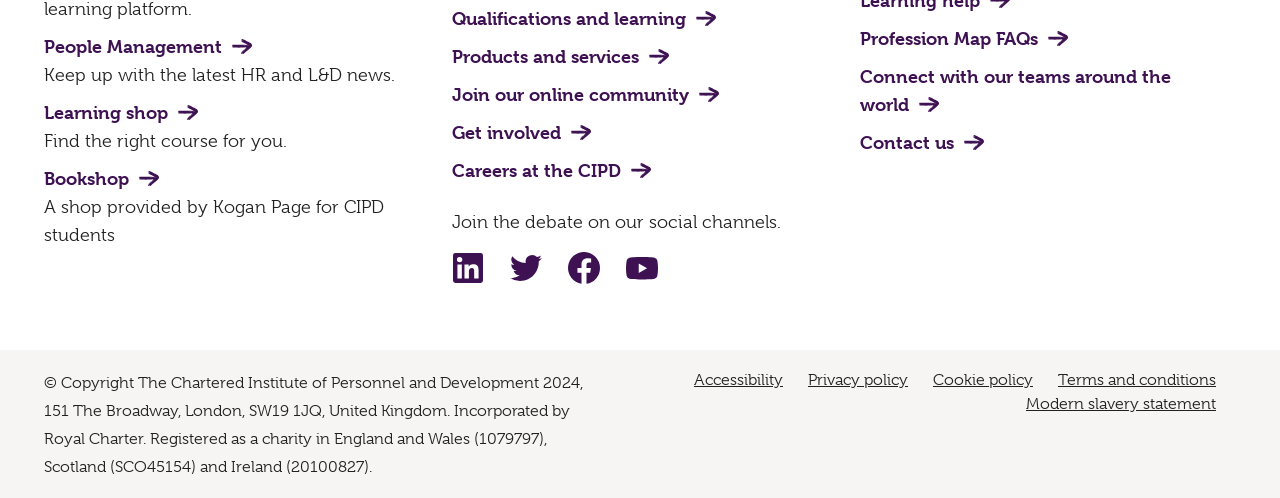Please find the bounding box coordinates of the element's region to be clicked to carry out this instruction: "Check out the Bookshop".

[0.034, 0.331, 0.127, 0.387]